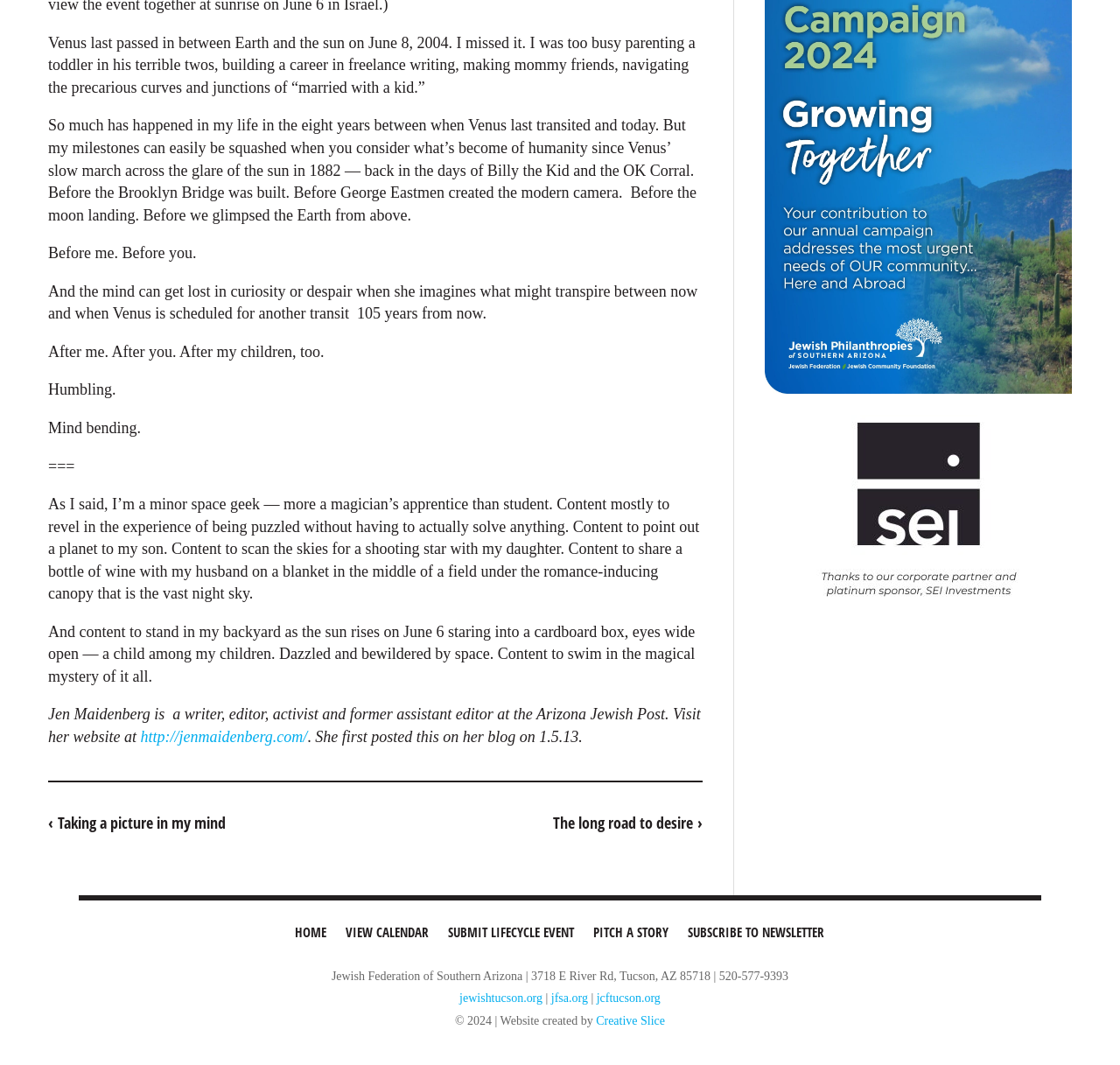Find the bounding box coordinates of the element to click in order to complete this instruction: "Read the previous post". The bounding box coordinates must be four float numbers between 0 and 1, denoted as [left, top, right, bottom].

[0.043, 0.734, 0.277, 0.811]